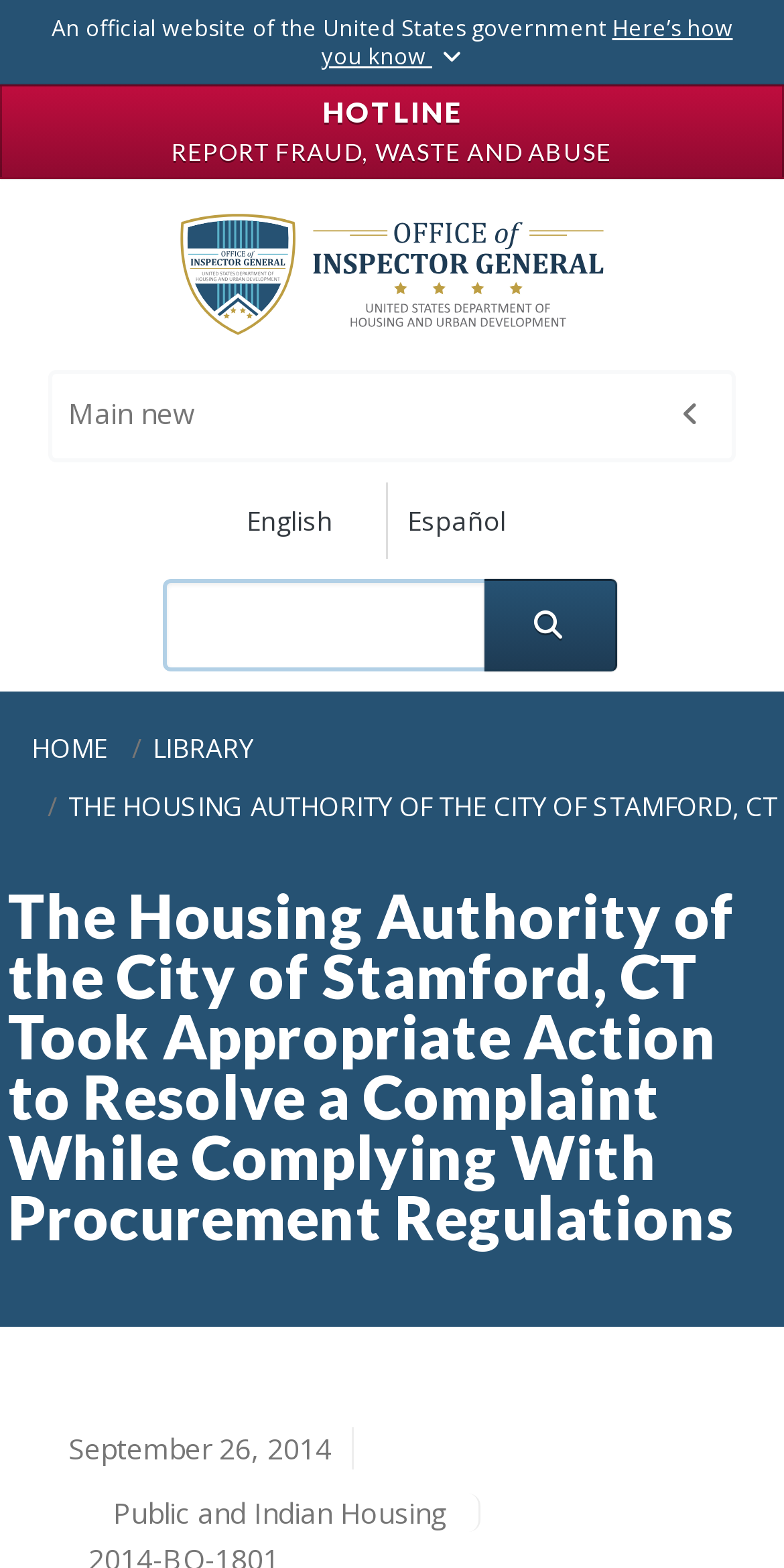Provide a single word or phrase answer to the question: 
What is the purpose of the hotline?

Report fraud, waste, and abuse